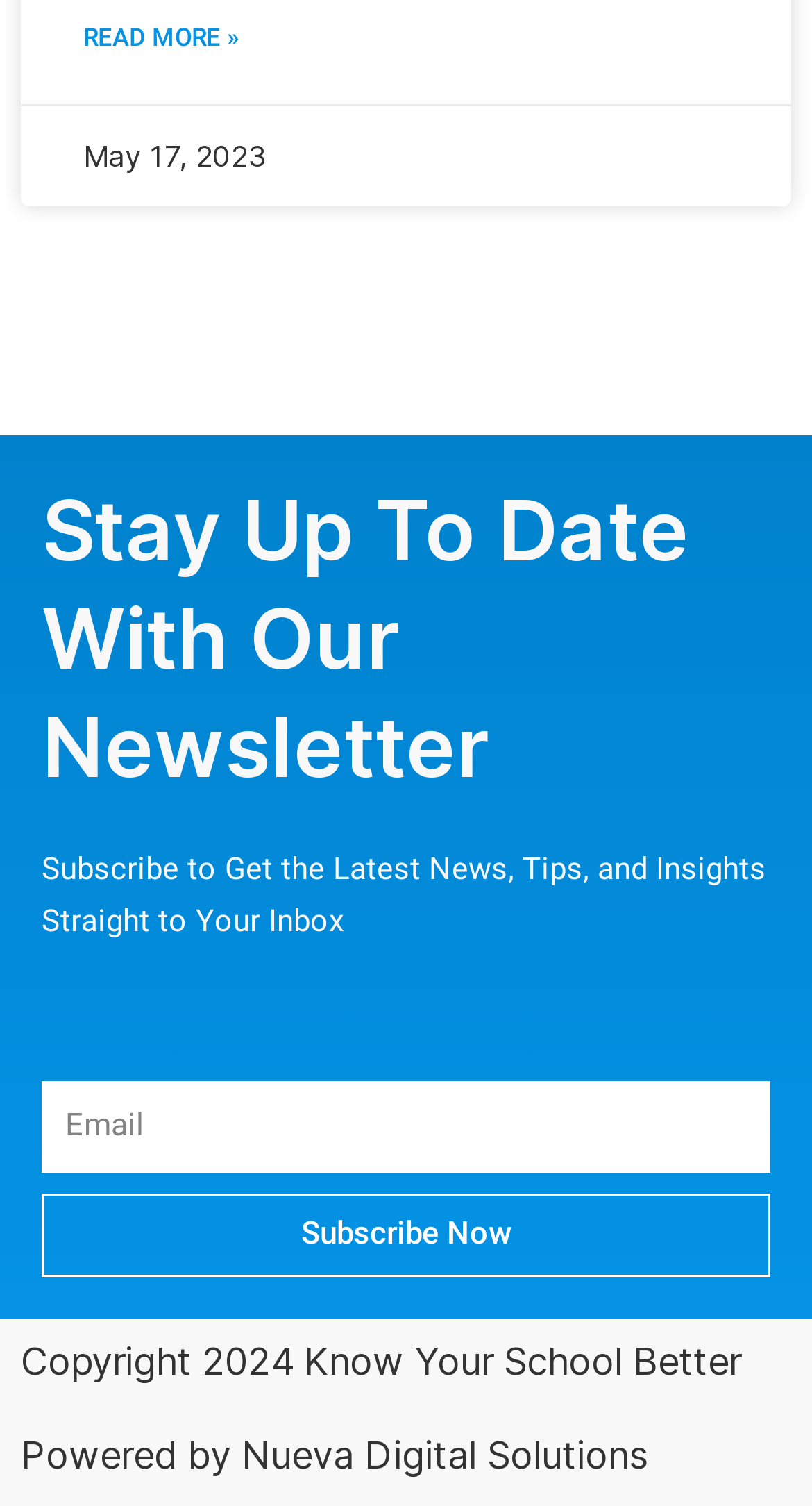Using the provided element description, identify the bounding box coordinates as (top-left x, top-left y, bottom-right x, bottom-right y). Ensure all values are between 0 and 1. Description: Read More »

[0.103, 0.009, 0.295, 0.042]